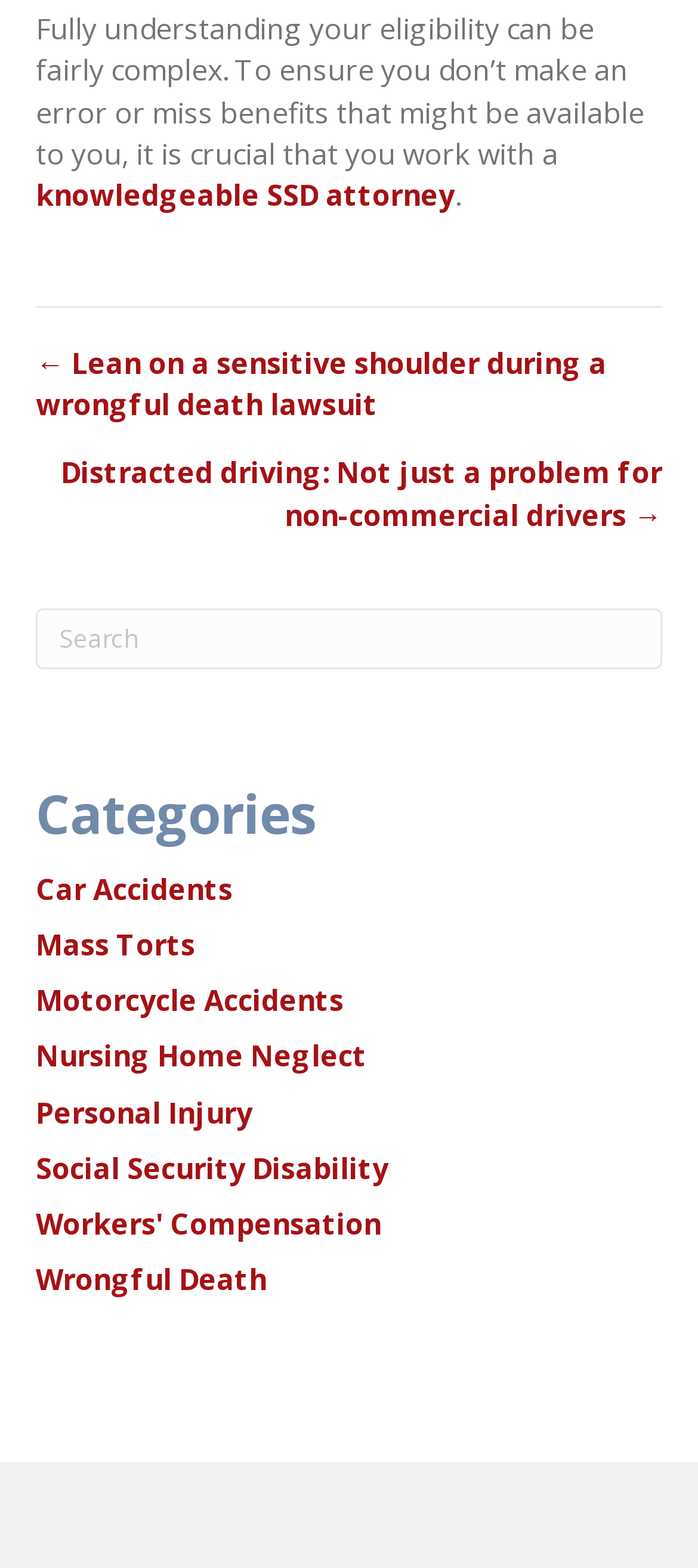Could you find the bounding box coordinates of the clickable area to complete this instruction: "read the article about distracted driving"?

[0.051, 0.289, 0.949, 0.342]